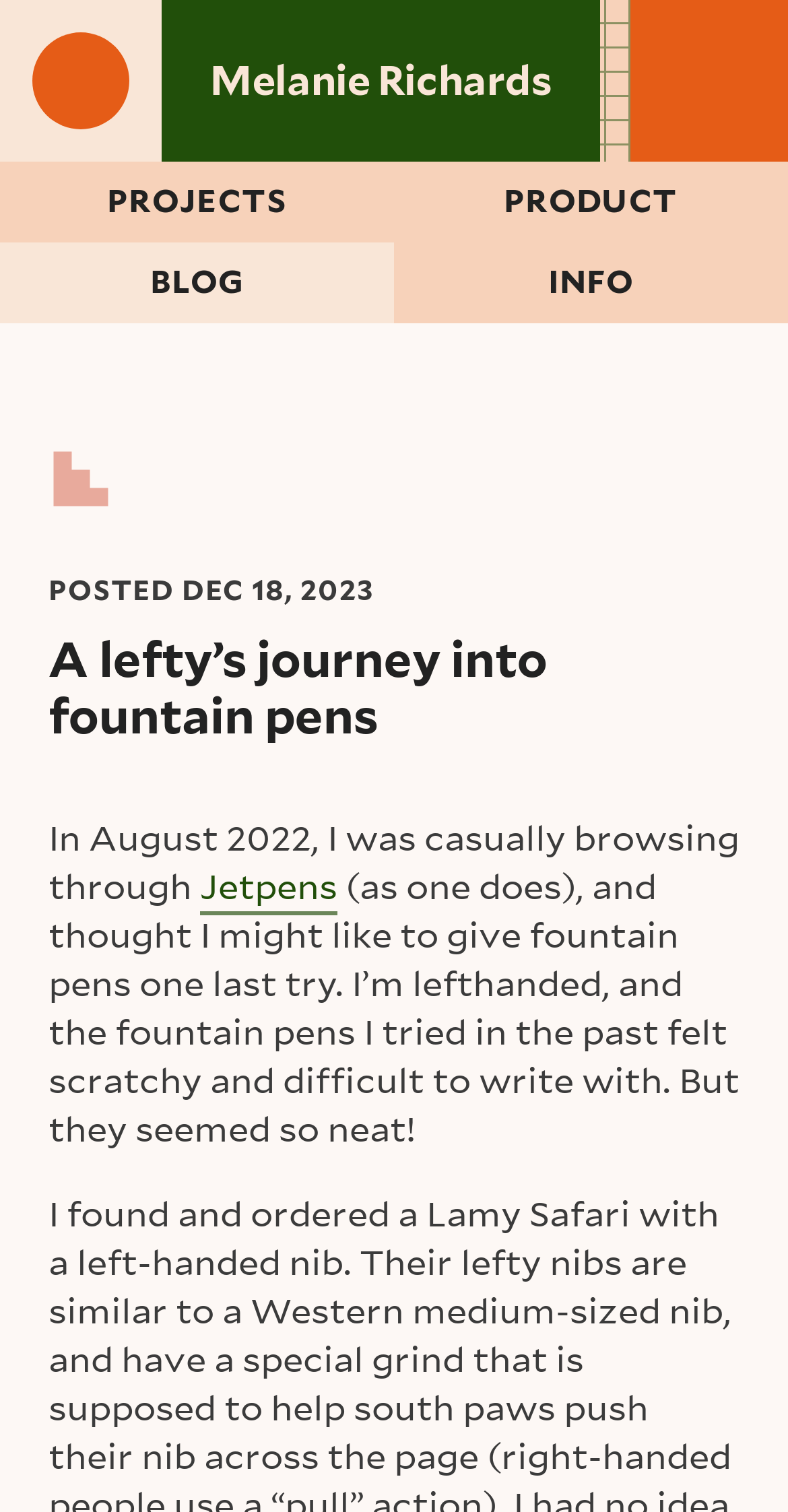Find the bounding box coordinates corresponding to the UI element with the description: "Info". The coordinates should be formatted as [left, top, right, bottom], with values as floats between 0 and 1.

[0.5, 0.16, 1.0, 0.214]